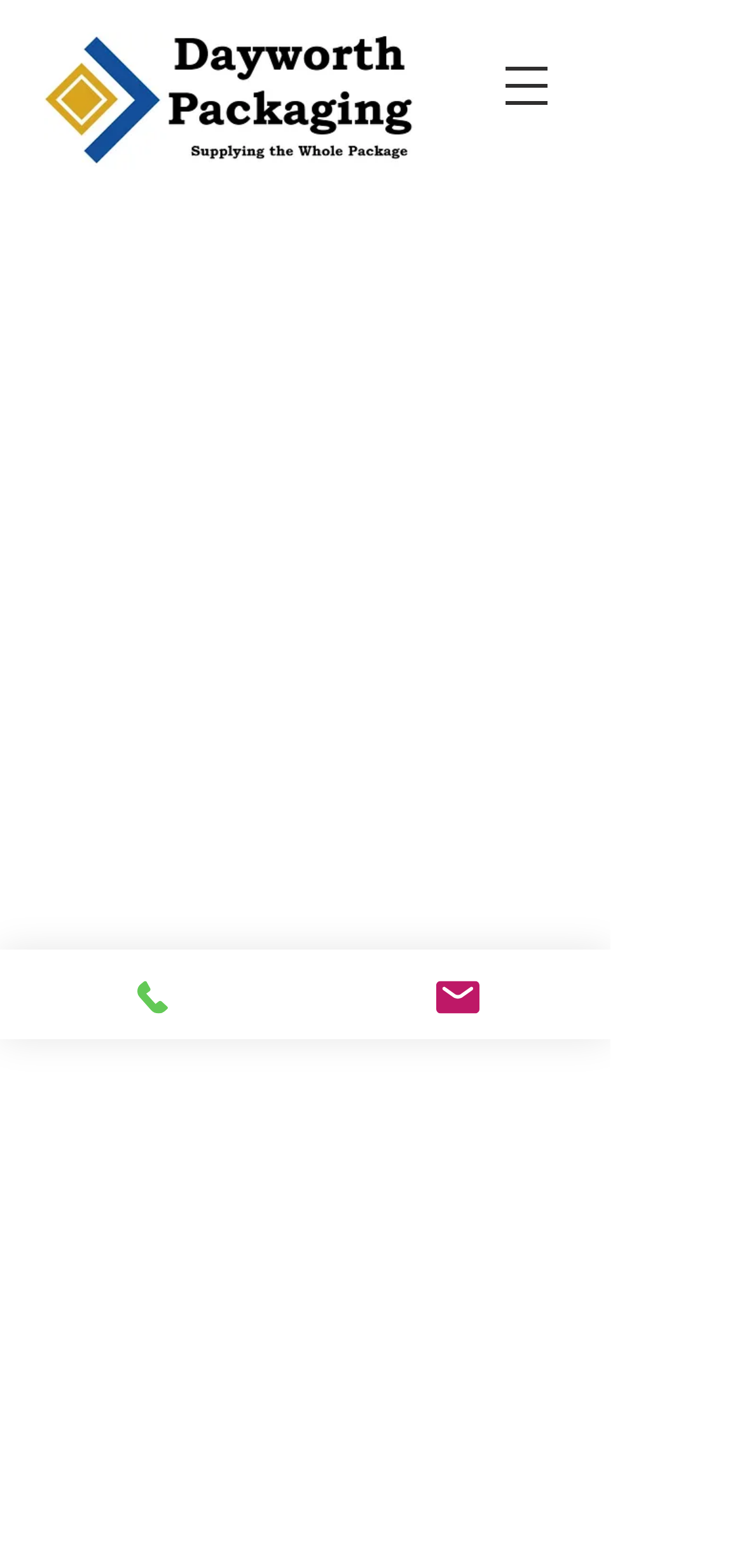Provide a single word or phrase answer to the question: 
What is the company's location?

South Wales